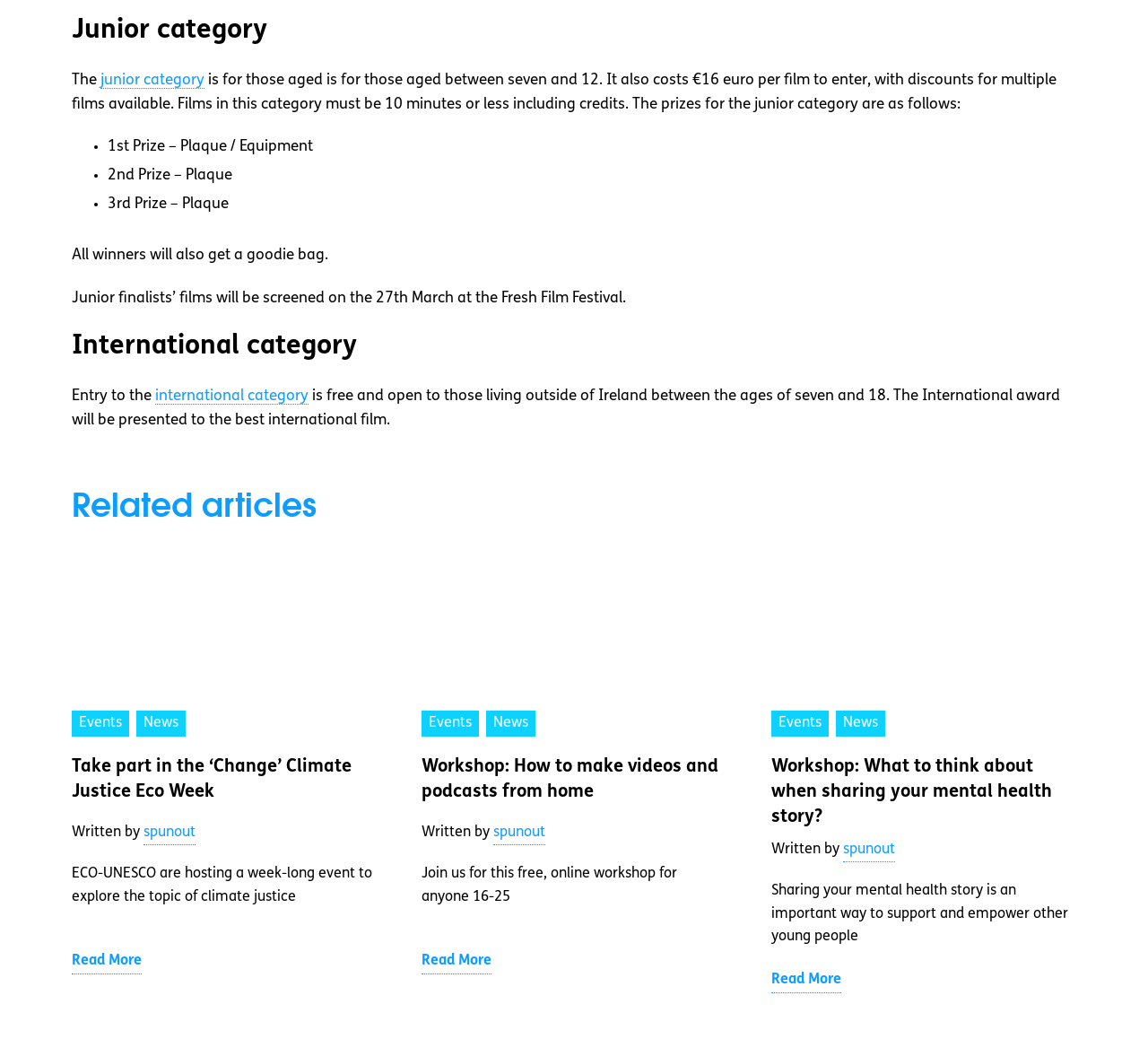Provide the bounding box for the UI element matching this description: "News".

[0.125, 0.685, 0.155, 0.707]